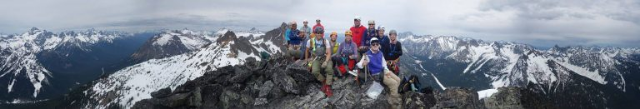Can you look at the image and give a comprehensive answer to the question:
What is the mood of the climbers?

The caption describes the climbers as being in a moment of camaraderie, with some beaming with smiles while others take a more relaxed stance, indicating a sense of friendship and togetherness among them.